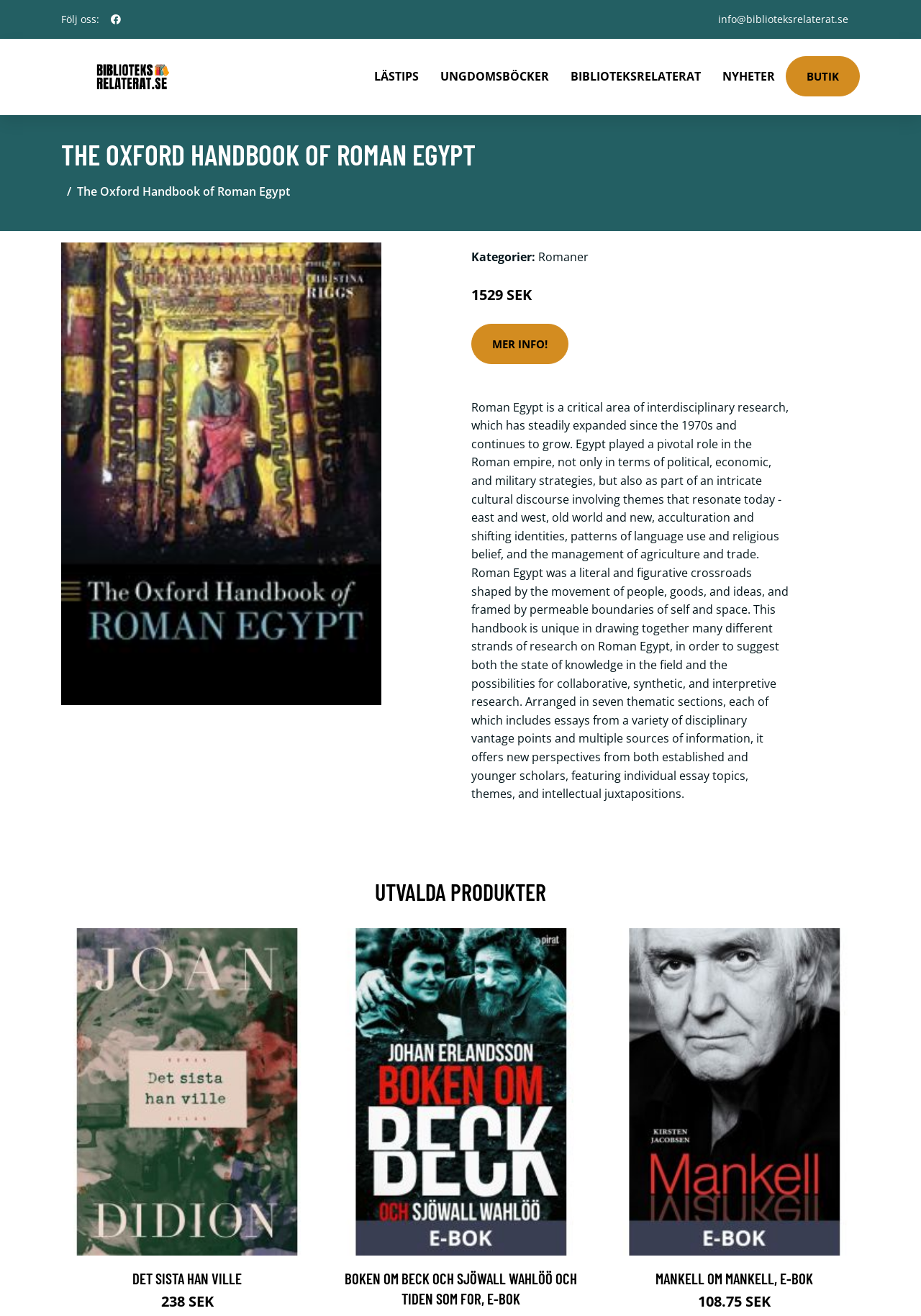Determine the bounding box coordinates for the HTML element mentioned in the following description: "aria-label="social profile"". The coordinates should be a list of four floats ranging from 0 to 1, represented as [left, top, right, bottom].

[0.114, 0.004, 0.138, 0.025]